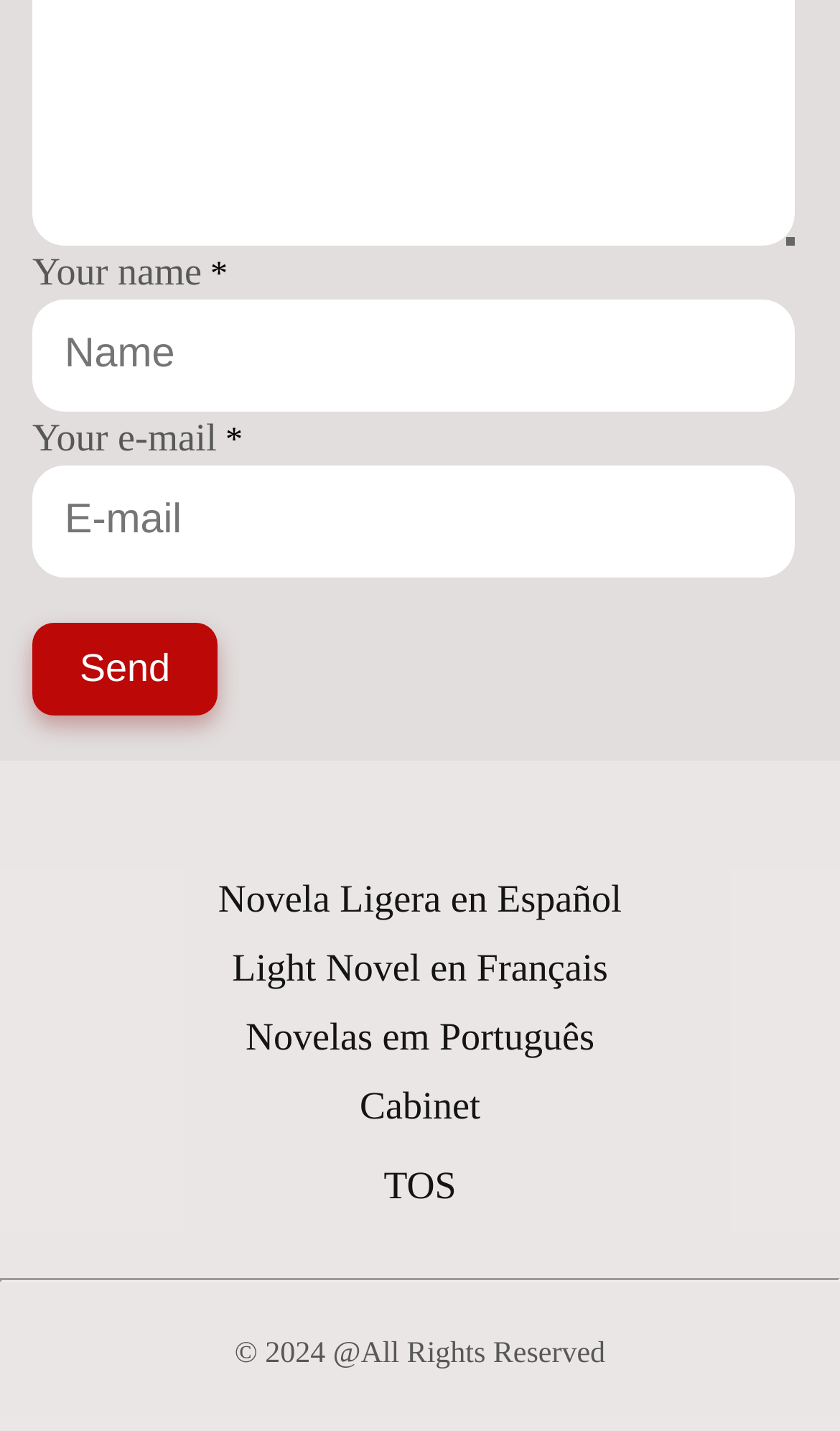Identify the bounding box coordinates for the UI element described as: "Contact Us".

None